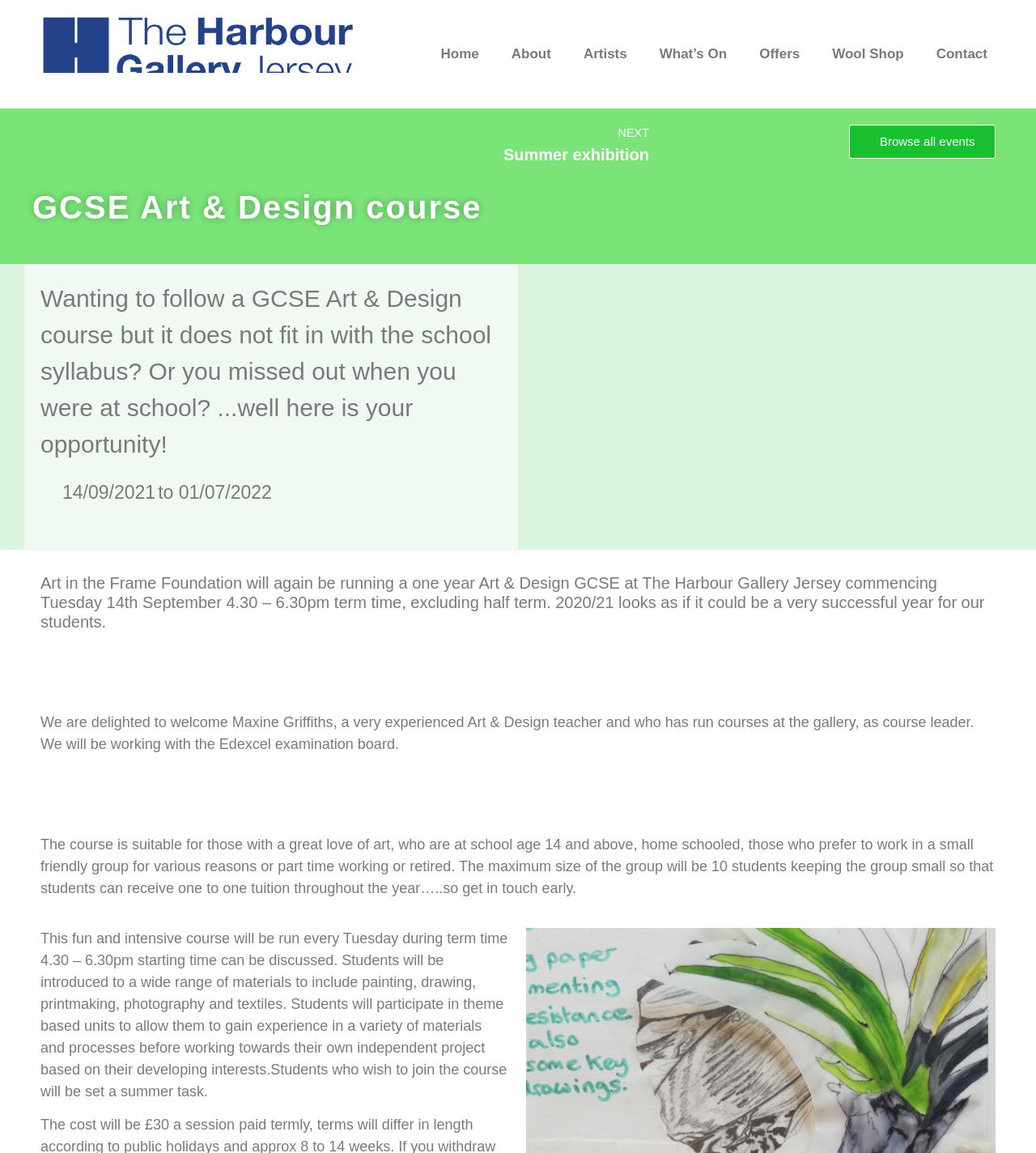What is the course duration?
Using the image, respond with a single word or phrase.

14/09/2021 to 01/07/2022